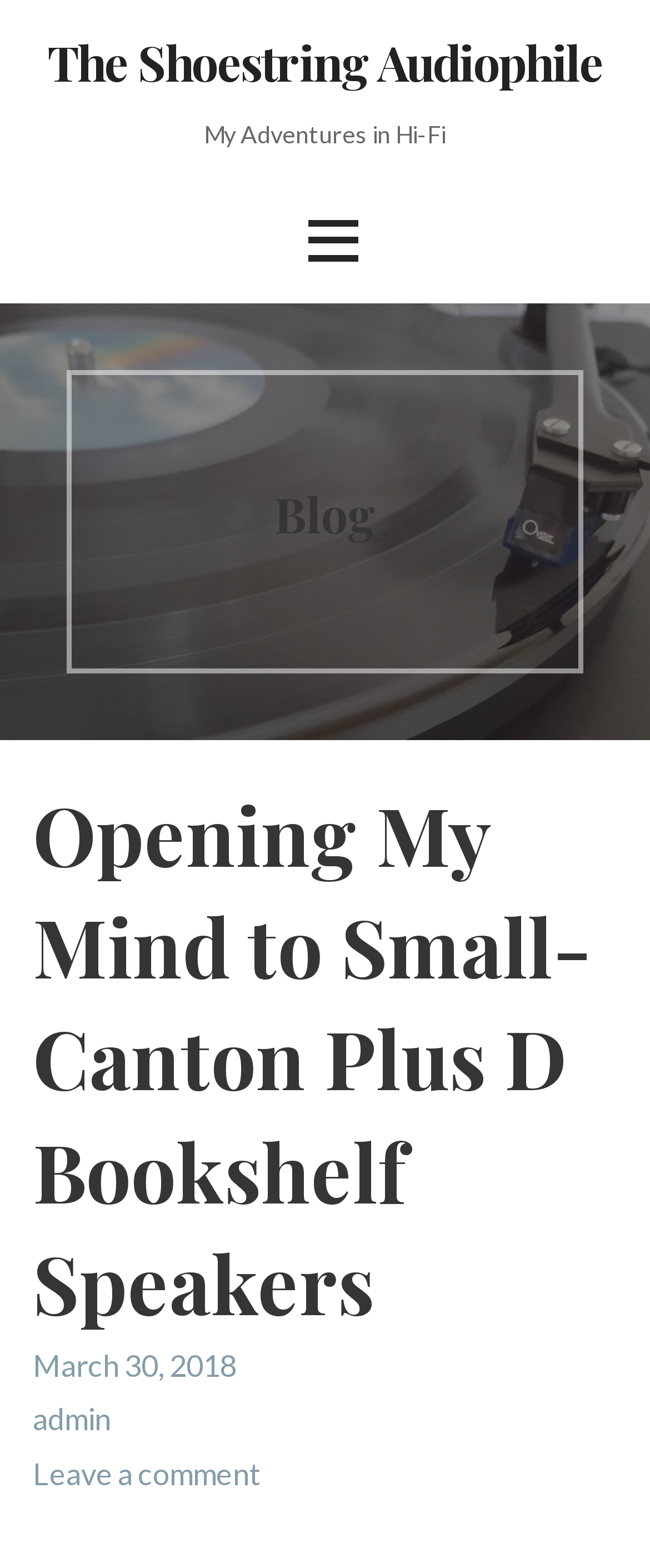What is the category of the blog post?
Analyze the image and provide a thorough answer to the question.

I found this by looking at the heading element with a bounding box coordinate of [0.264, 0.306, 0.736, 0.349], which contains the text 'Blog'.